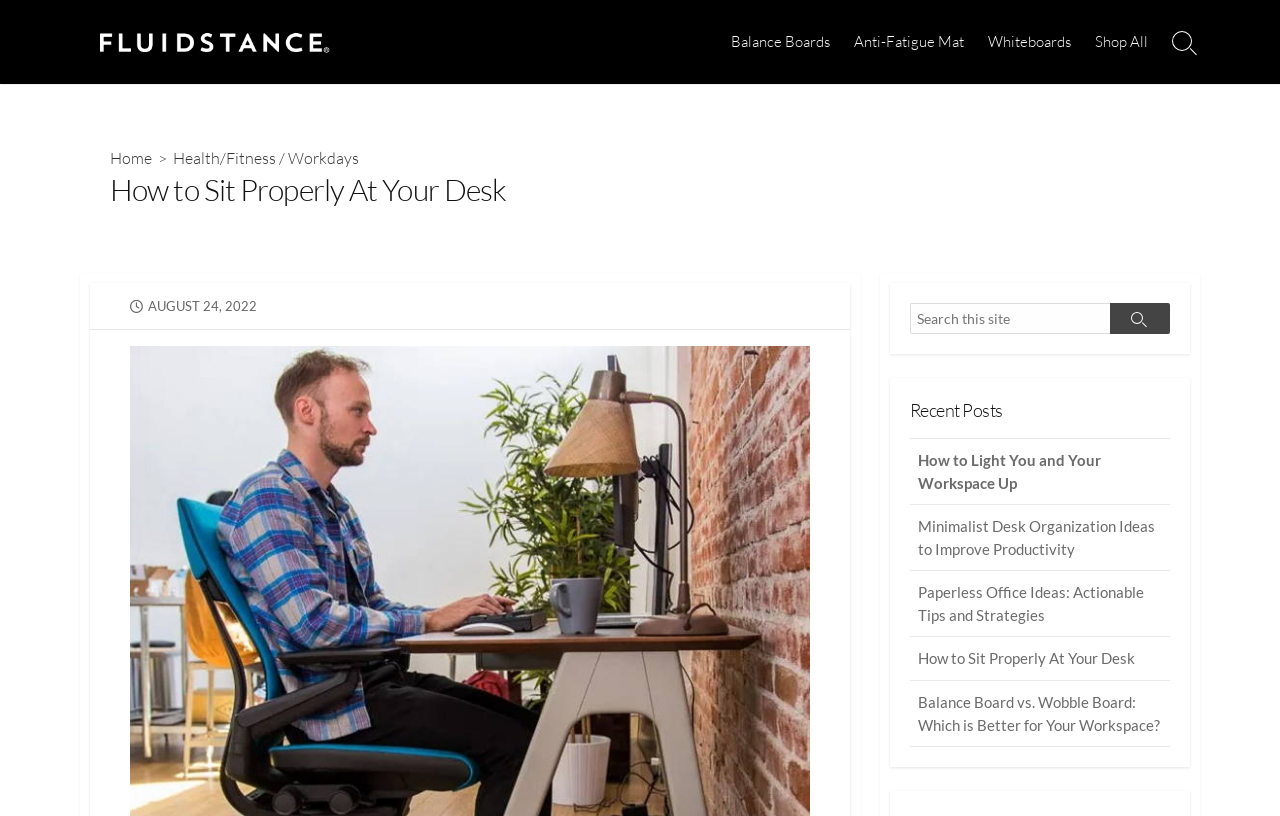Using the description: "Home", identify the bounding box of the corresponding UI element in the screenshot.

[0.086, 0.181, 0.119, 0.205]